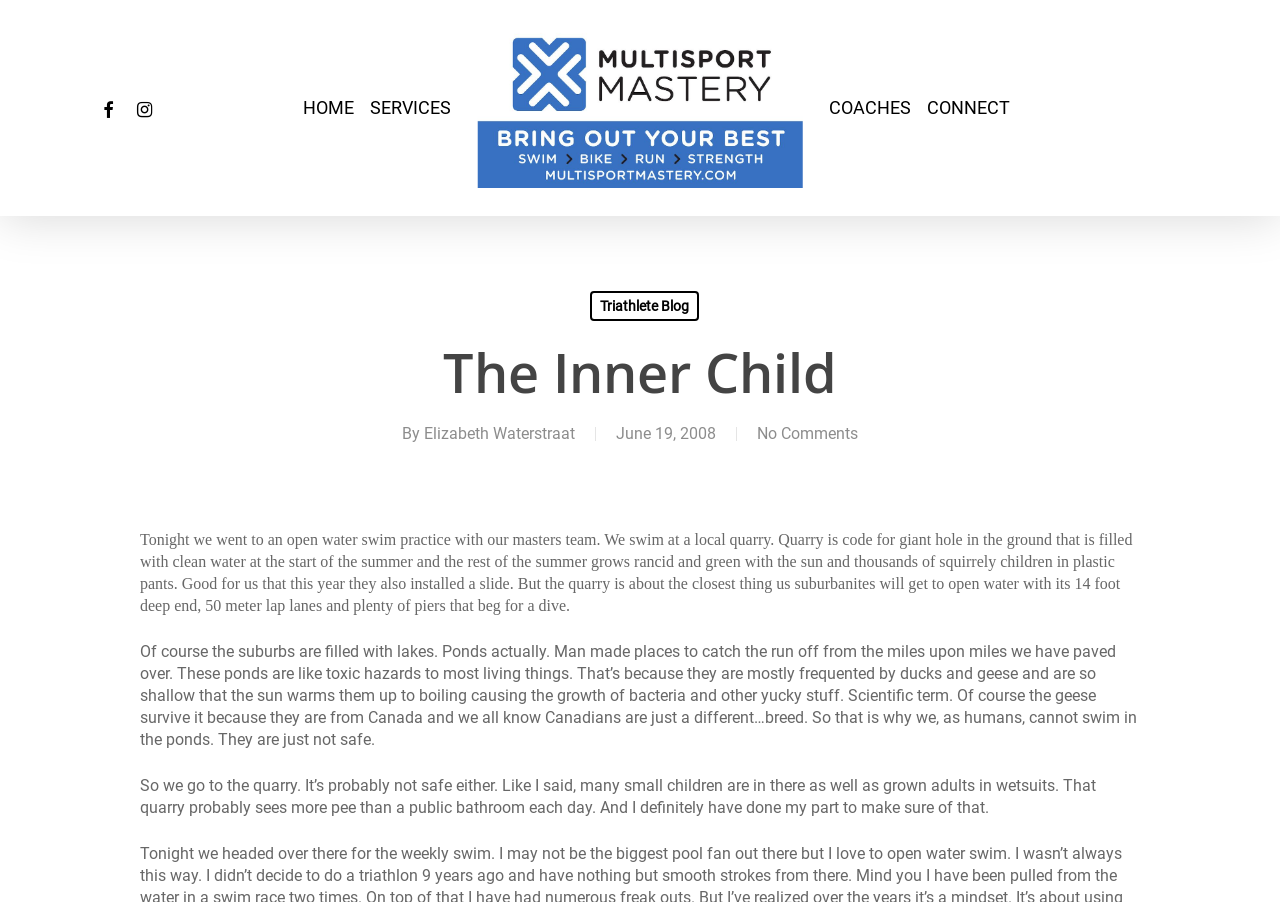Identify the primary heading of the webpage and provide its text.

The Inner Child